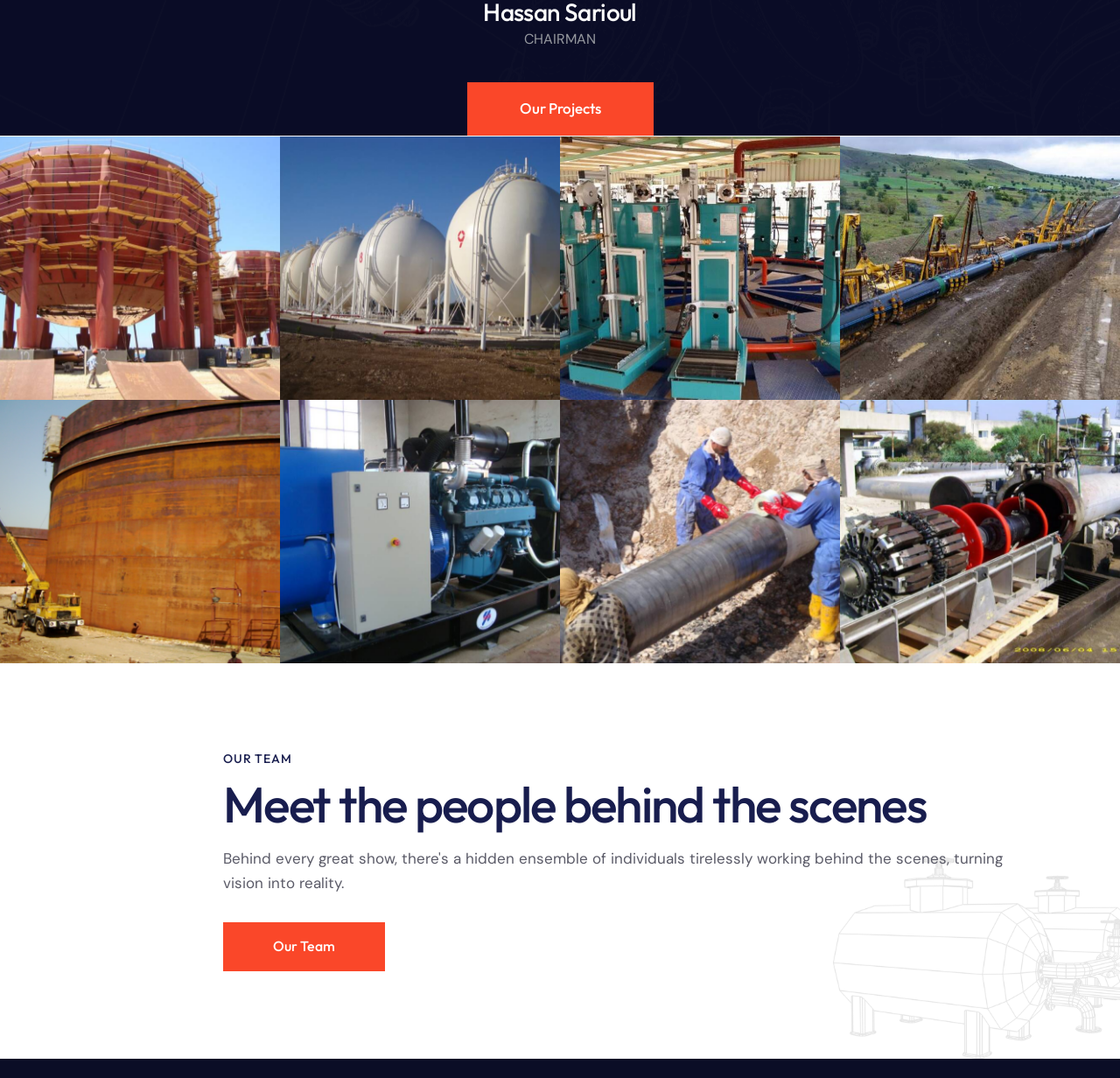What is the name of the chairman?
Examine the screenshot and reply with a single word or phrase.

Hassan Sarioul